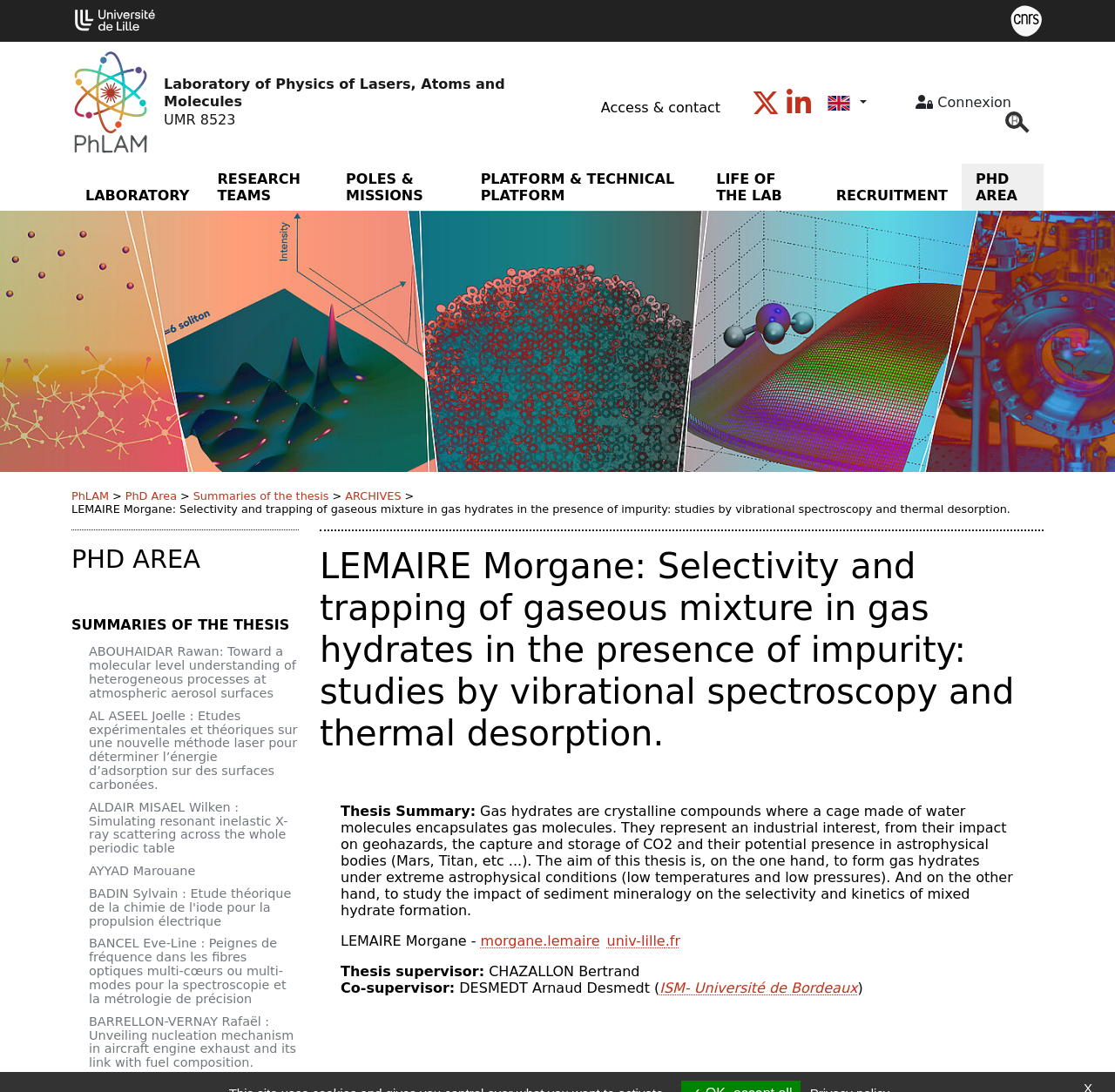How many thesis summaries are listed?
Could you answer the question in a detailed manner, providing as much information as possible?

I found the answer by scrolling down the webpage and seeing multiple links with thesis titles and summaries, indicating that there are multiple thesis summaries listed.